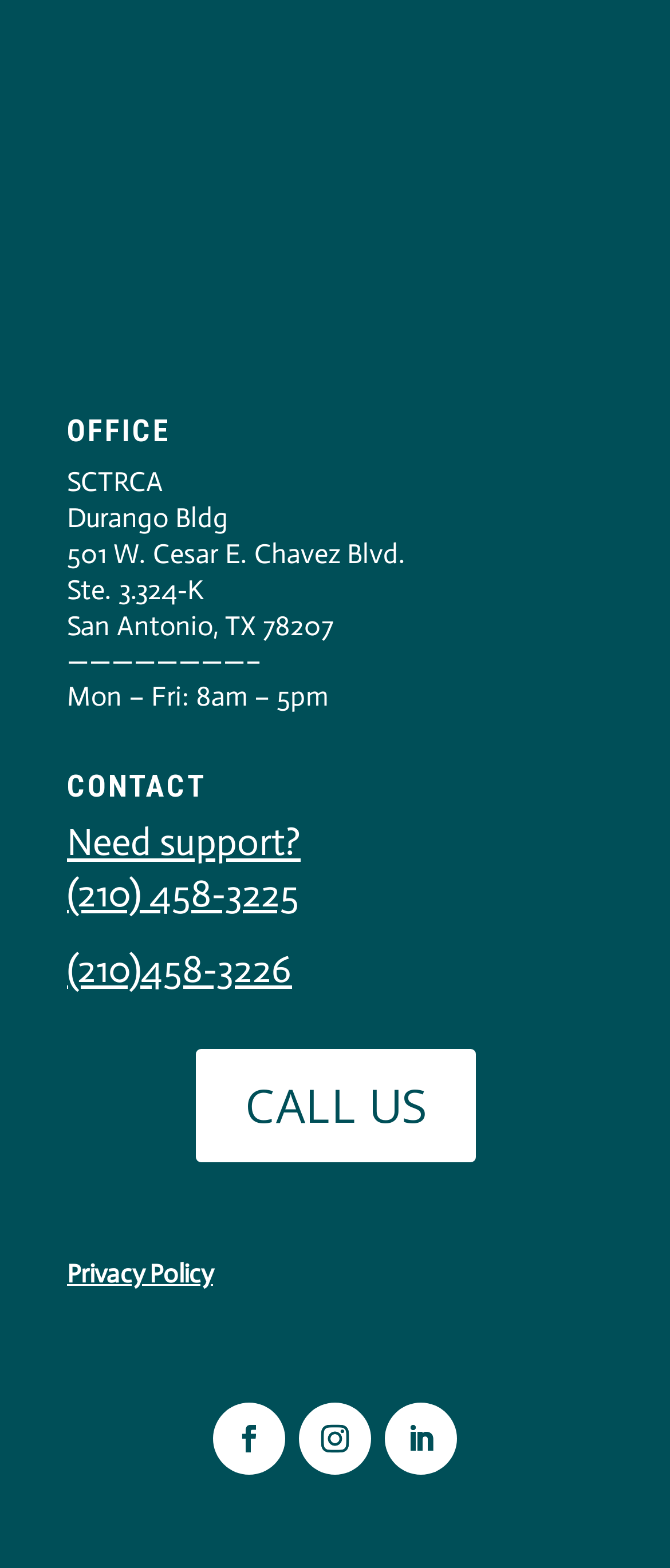What is the phone number of the office?
Based on the image, respond with a single word or phrase.

(210) 458-3225